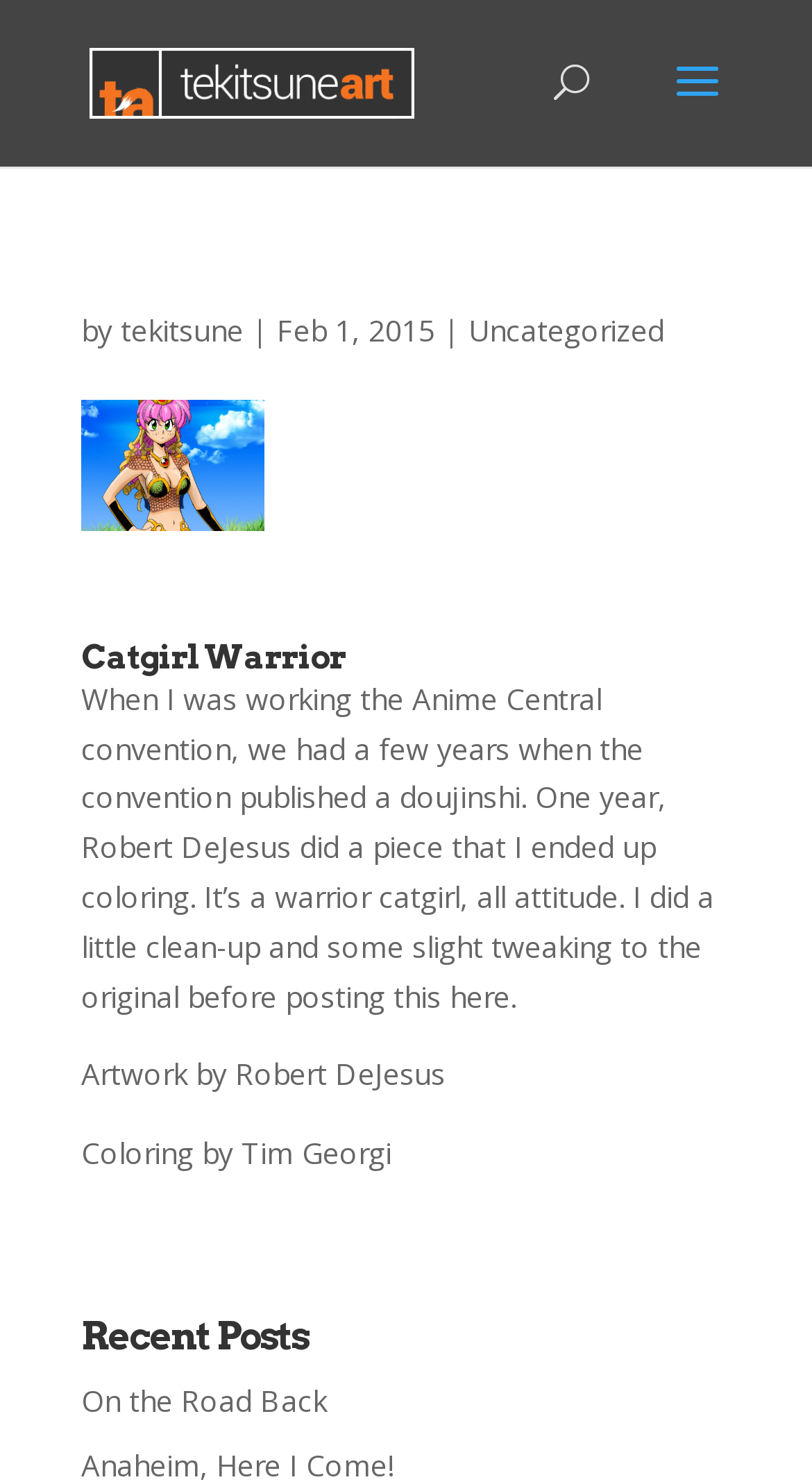What is the name of the artist who created the catgirl warrior?
Based on the image content, provide your answer in one word or a short phrase.

Robert DeJesus